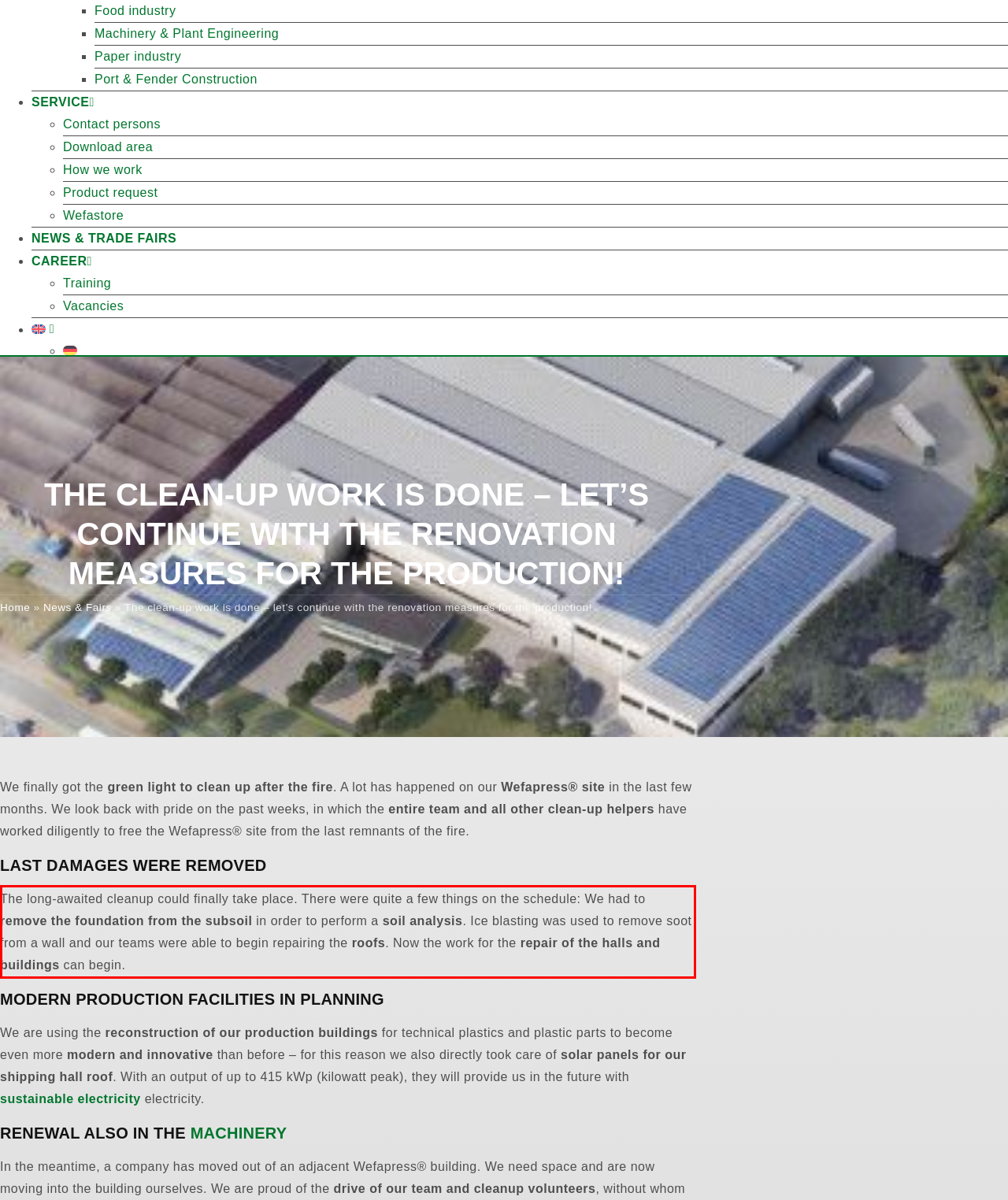Please identify and extract the text from the UI element that is surrounded by a red bounding box in the provided webpage screenshot.

The long-awaited cleanup could finally take place. There were quite a few things on the schedule: We had to remove the foundation from the subsoil in order to perform a soil analysis. Ice blasting was used to remove soot from a wall and our teams were able to begin repairing the roofs. Now the work for the repair of the halls and buildings can begin.